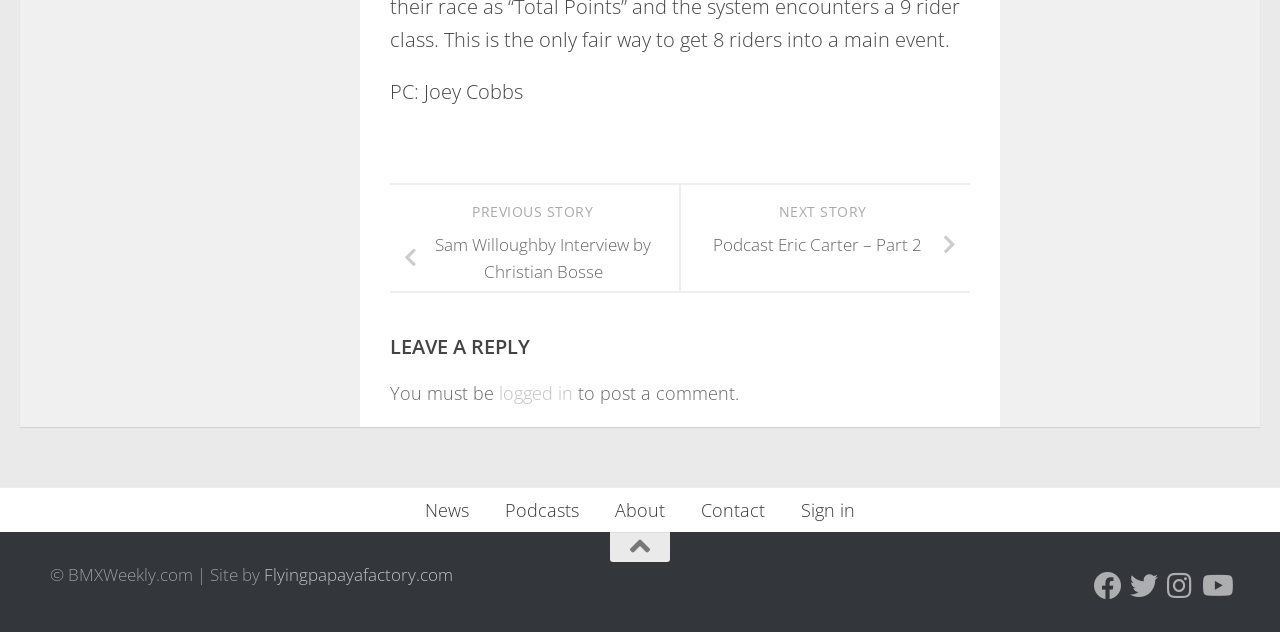What is the purpose of the 'LEAVE A REPLY' section?
Answer briefly with a single word or phrase based on the image.

To post a comment